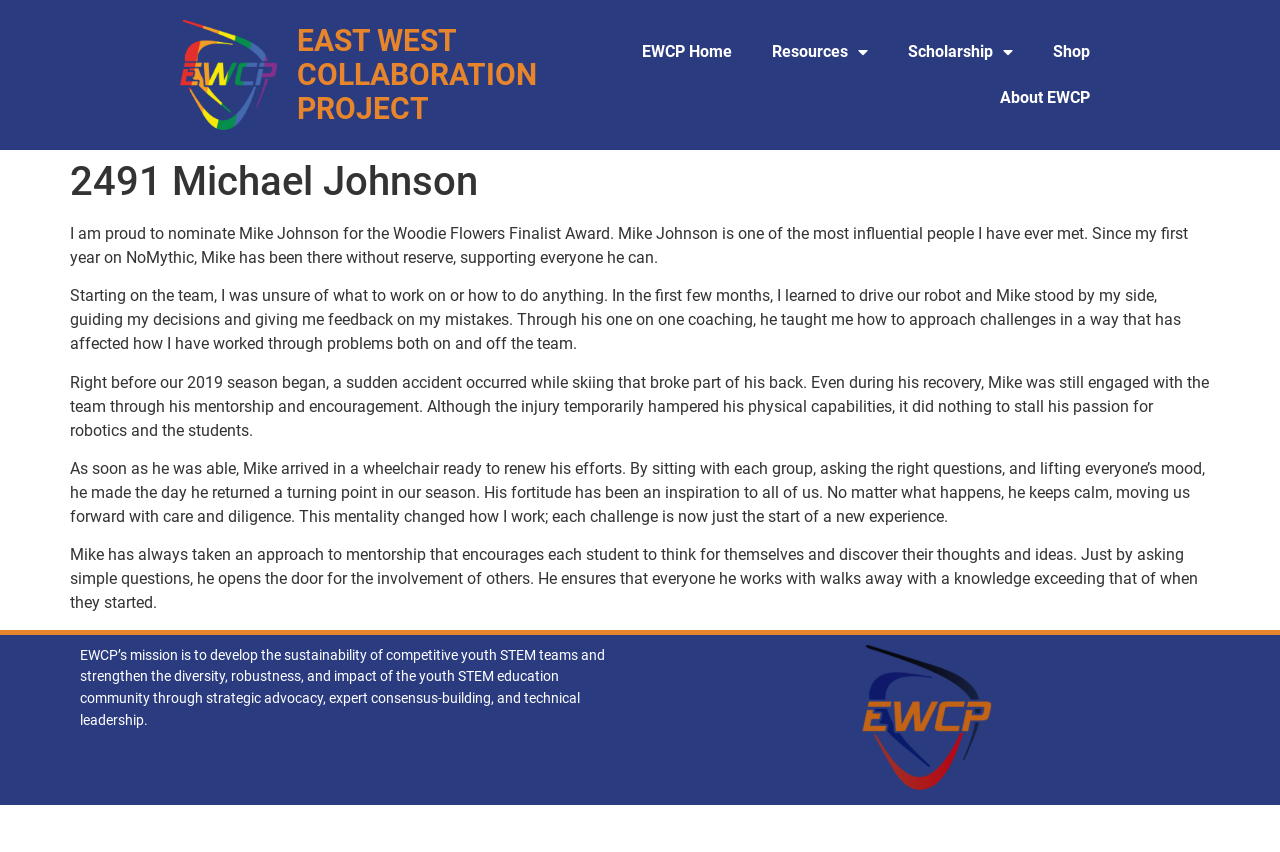Describe the entire webpage, focusing on both content and design.

The webpage is about Michael Johnson, a nominee for the Woodie Flowers Finalist Award, and his contributions to the EAST WEST COLLABORATION PROJECT (EWCP). At the top left of the page, there is a link to the EWCP homepage. Below it, there are three headings: EAST WEST, COLLABORATION, and PROJECT, each with a corresponding link.

On the top right, there is a navigation menu with links to EWCP Home, Resources, Scholarship, Shop, and About EWCP. The Resources and Scholarship links have dropdown menus.

The main content of the page is a nomination letter for Michael Johnson, written in a personal and heartfelt tone. The letter describes Michael's influence on the writer's life, from teaching them how to approach challenges to being a source of inspiration and guidance. The letter also mentions Michael's accident and his subsequent recovery, during which he continued to mentor and encourage the team.

Below the nomination letter, there is a paragraph describing EWCP's mission to develop the sustainability of competitive youth STEM teams and strengthen the diversity, robustness, and impact of the youth STEM education community.

Throughout the page, there are no images, but there are several links and headings that provide a clear structure to the content. The overall layout is organized, with a clear distinction between the navigation menu, headings, and main content.